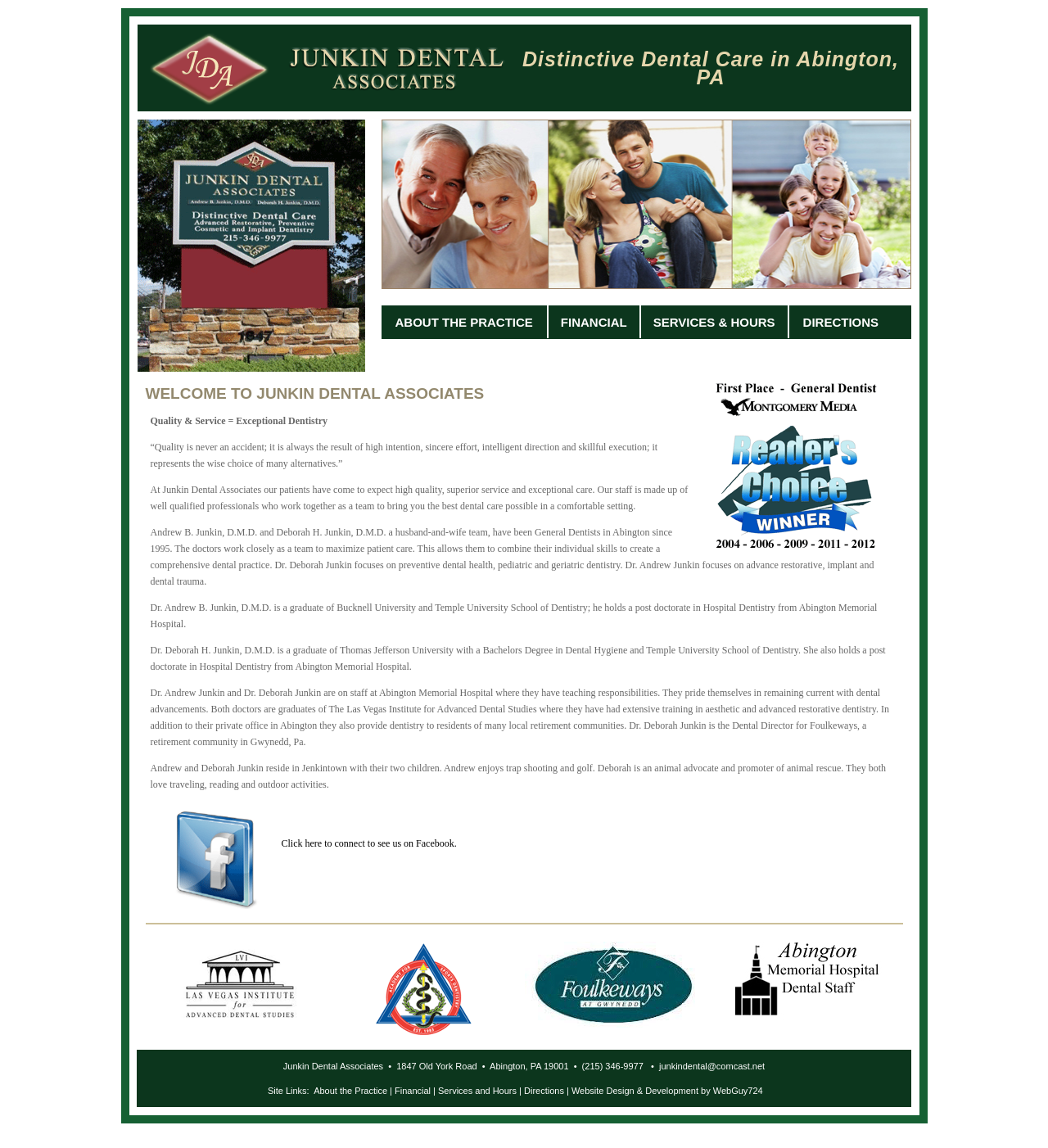What is the focus of Dr. Deborah Junkin's dentistry?
Provide a well-explained and detailed answer to the question.

According to the text, Dr. Deborah Junkin focuses on preventive dental health, pediatric and geriatric dentistry, which is mentioned in the paragraph describing the doctors' qualifications and specialties.